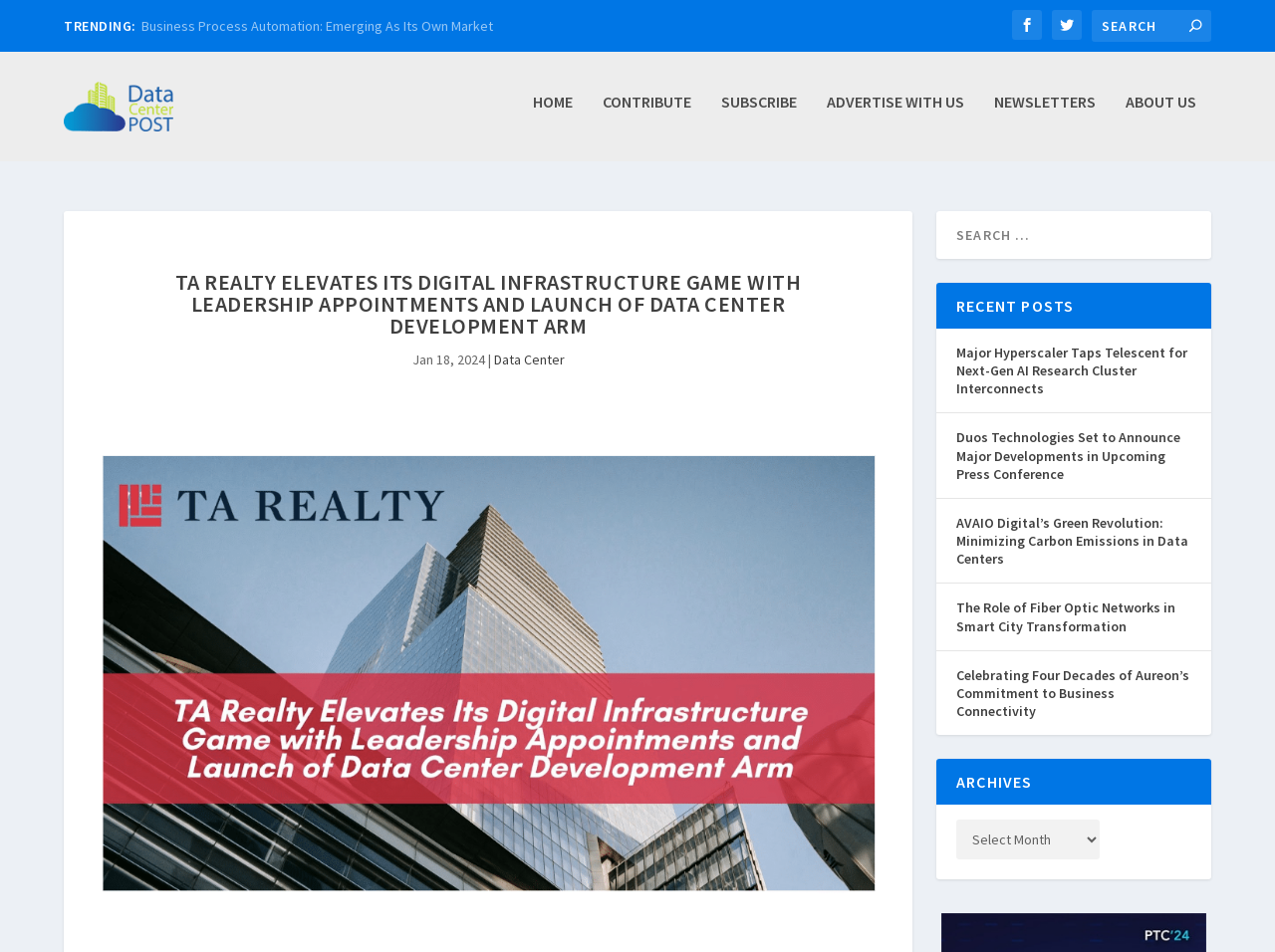Locate the bounding box coordinates of the element's region that should be clicked to carry out the following instruction: "Read the latest news". The coordinates need to be four float numbers between 0 and 1, i.e., [left, top, right, bottom].

[0.75, 0.35, 0.931, 0.407]